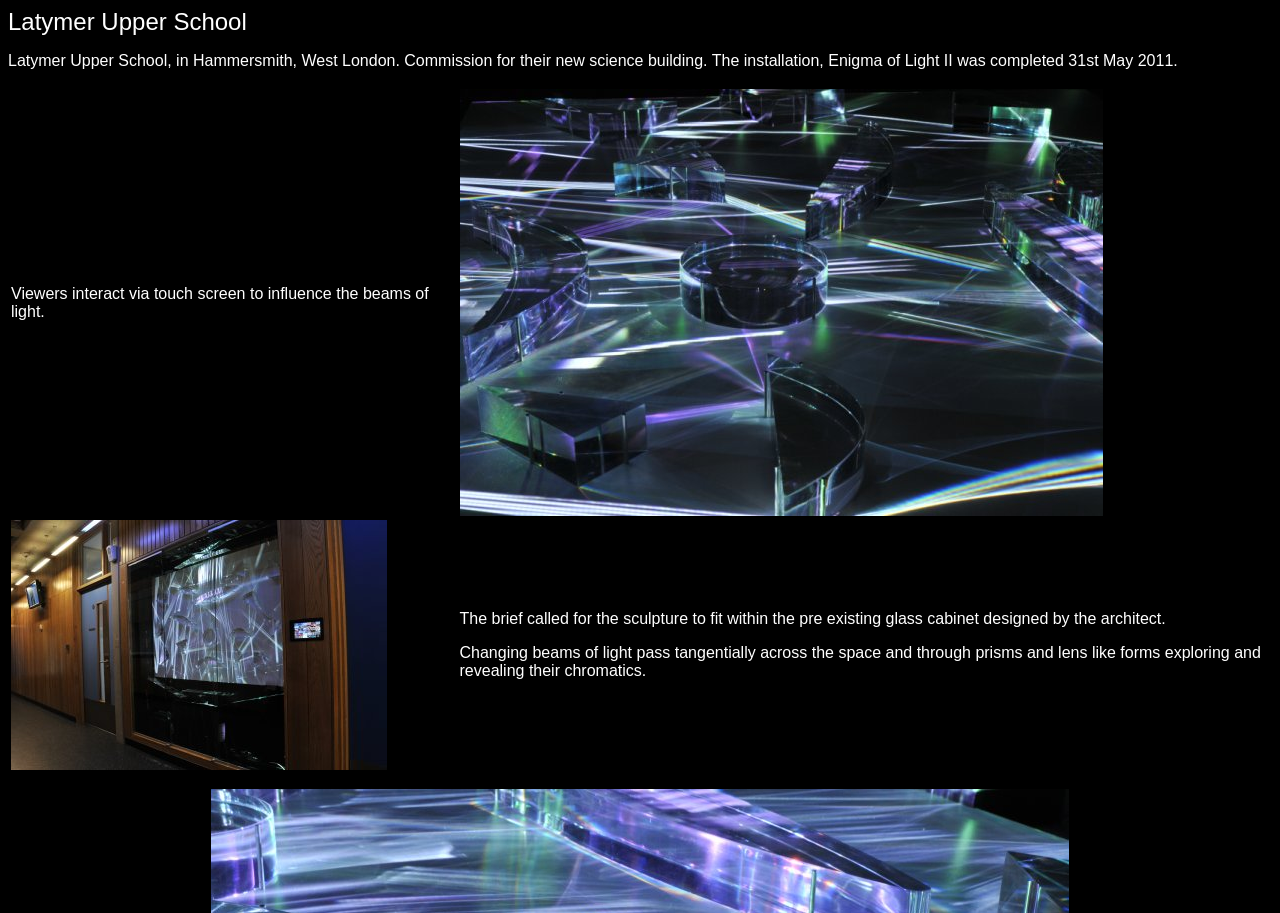Answer the following inquiry with a single word or phrase:
What is the shape of the glass cabinet in the science building?

Pre-existing